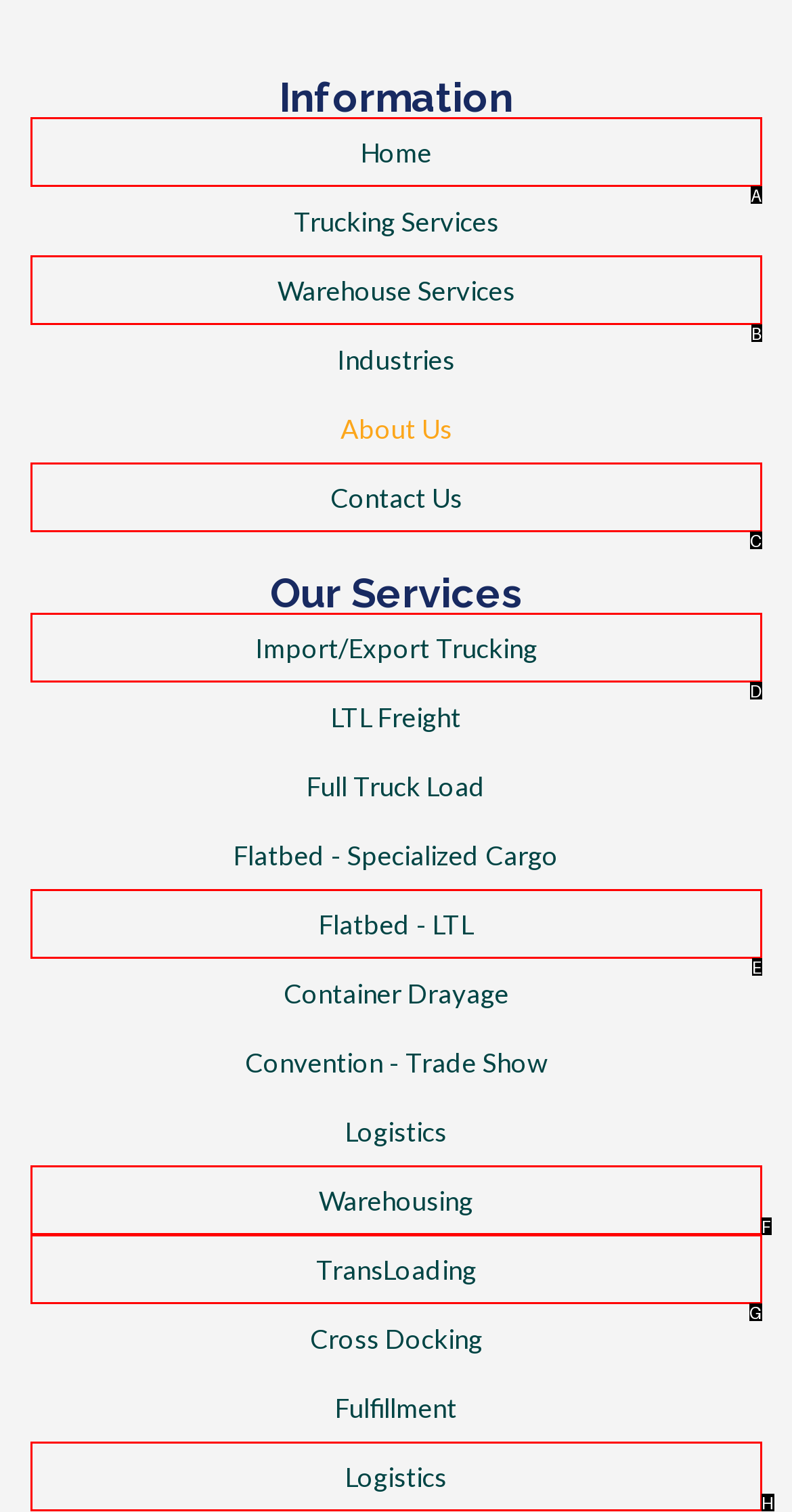Identify the letter of the UI element that corresponds to: Warehouse Services
Respond with the letter of the option directly.

B